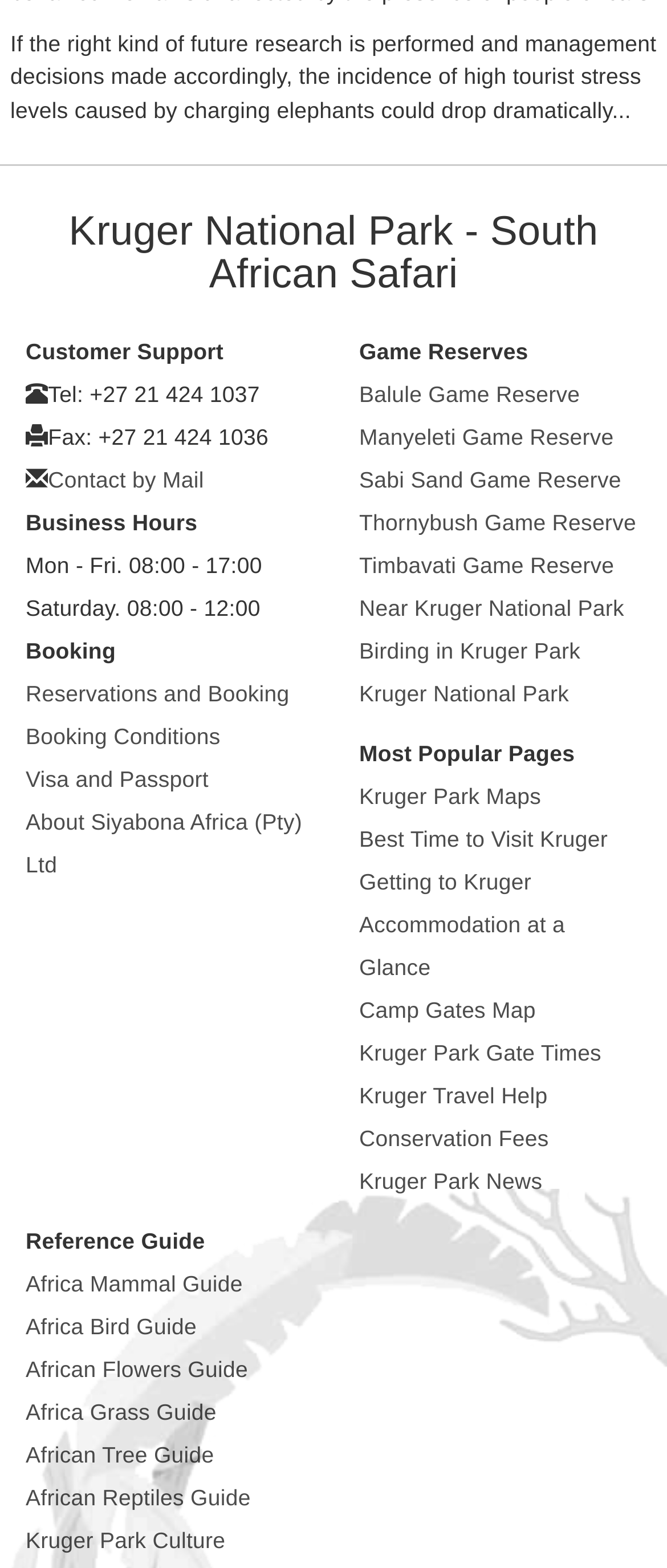Identify and provide the bounding box for the element described by: "Sabi Sand Game Reserve".

[0.538, 0.298, 0.931, 0.314]